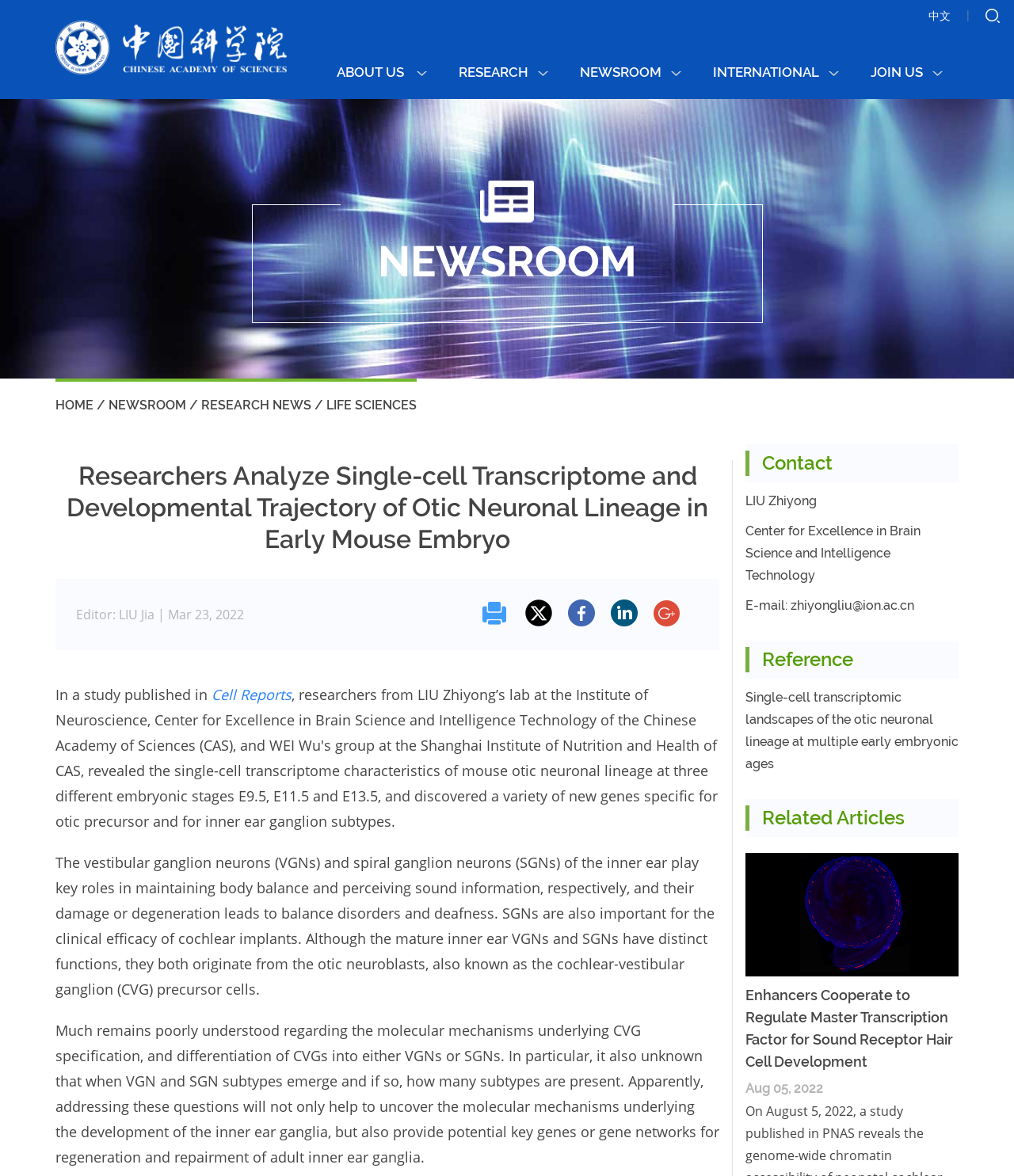Given the element description, predict the bounding box coordinates in the format (top-left x, top-left y, bottom-right x, bottom-right y), using floating point numbers between 0 and 1: About Us

[0.332, 0.055, 0.421, 0.068]